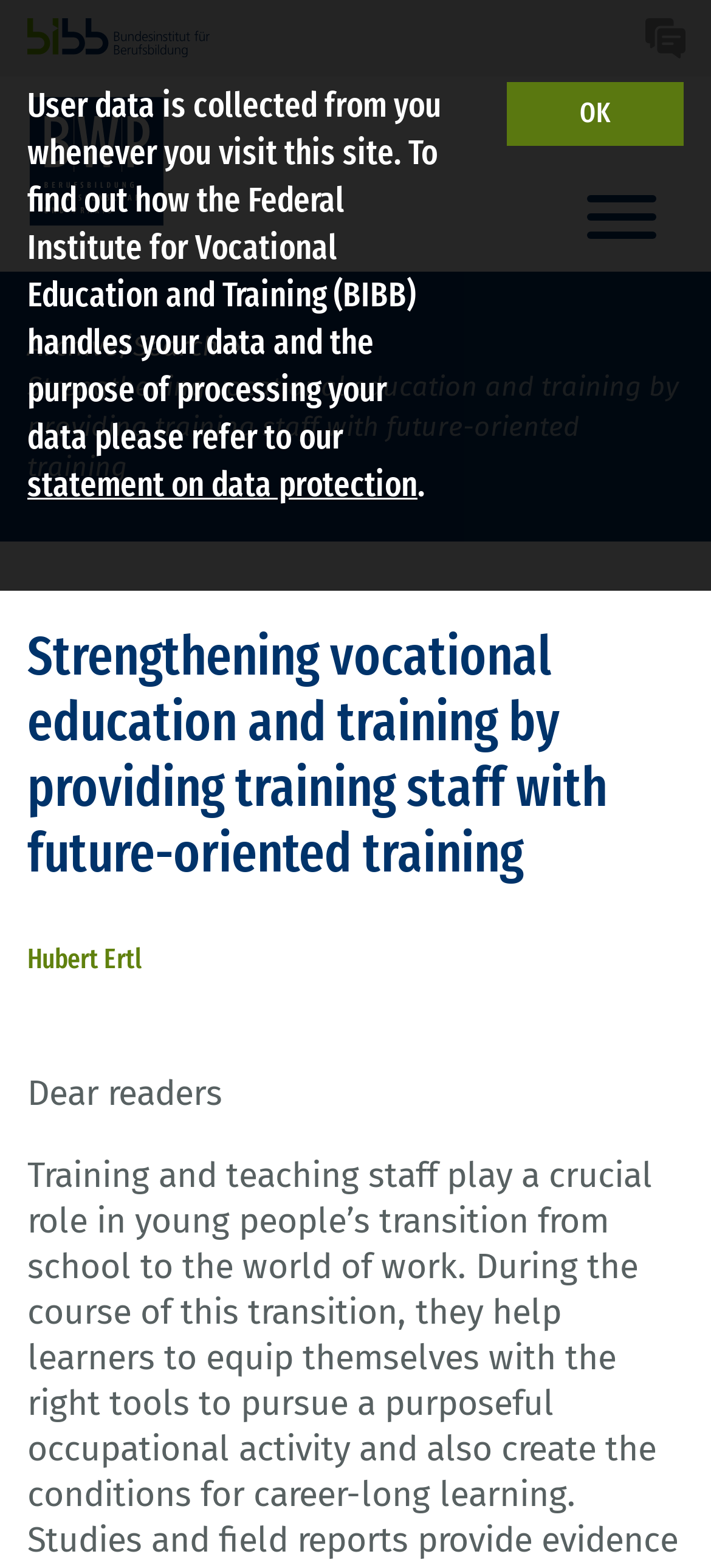What is the name of the institute?
Based on the image, provide your answer in one word or phrase.

Bundesinstitut für Berufsbildung